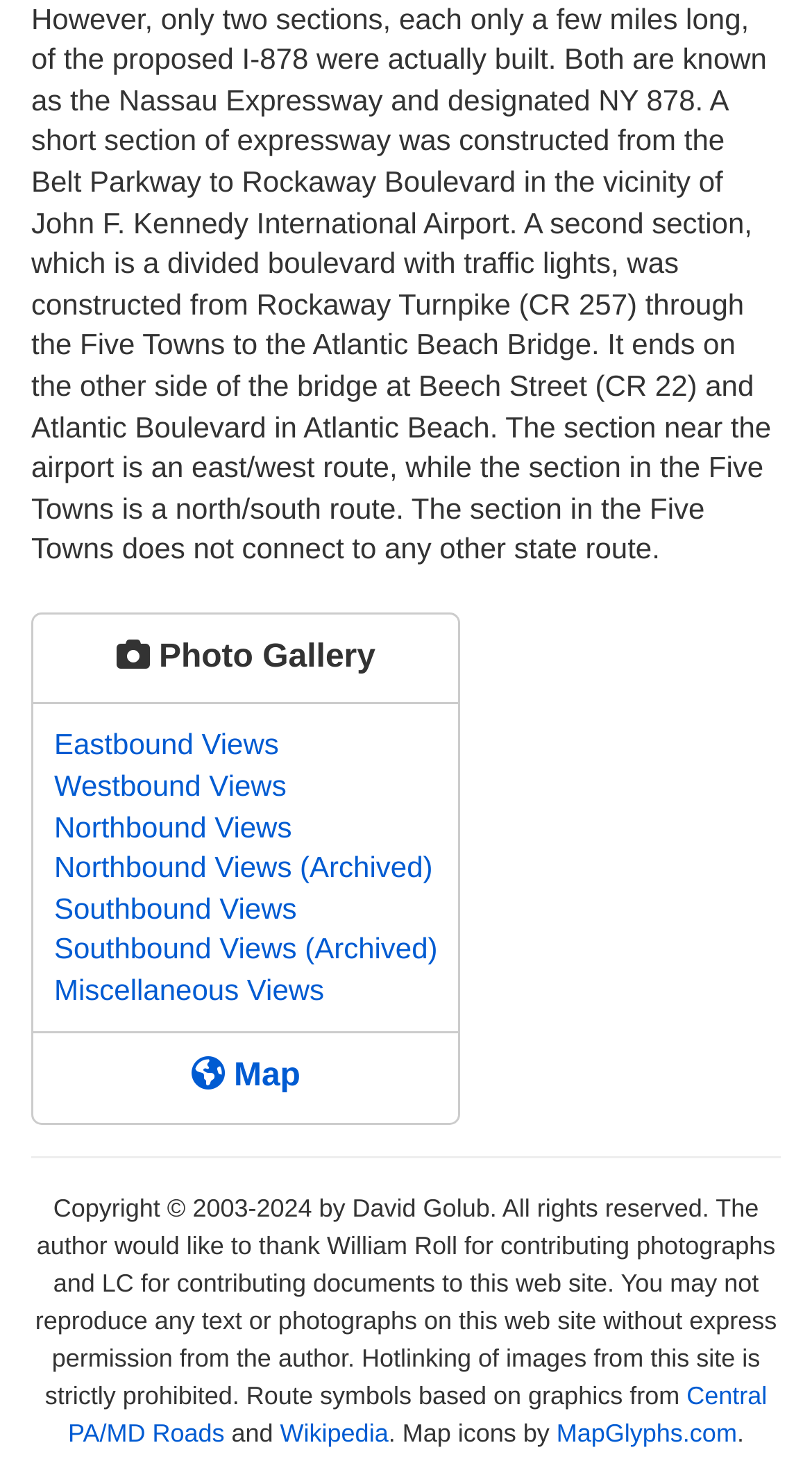What is the name of the expressway mentioned in the text?
From the image, provide a succinct answer in one word or a short phrase.

Nassau Expressway